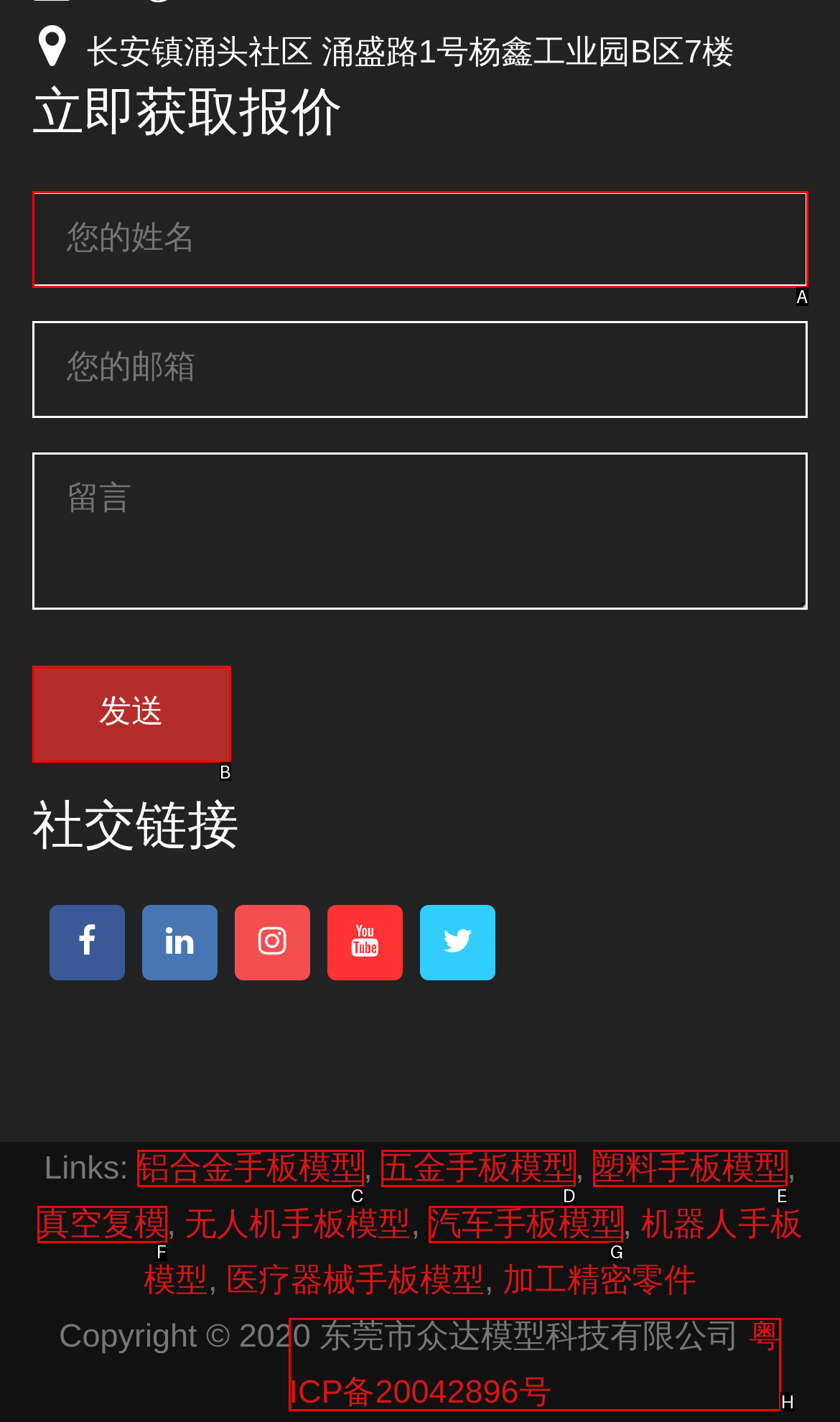Tell me the letter of the HTML element that best matches the description: 发送 from the provided options.

B